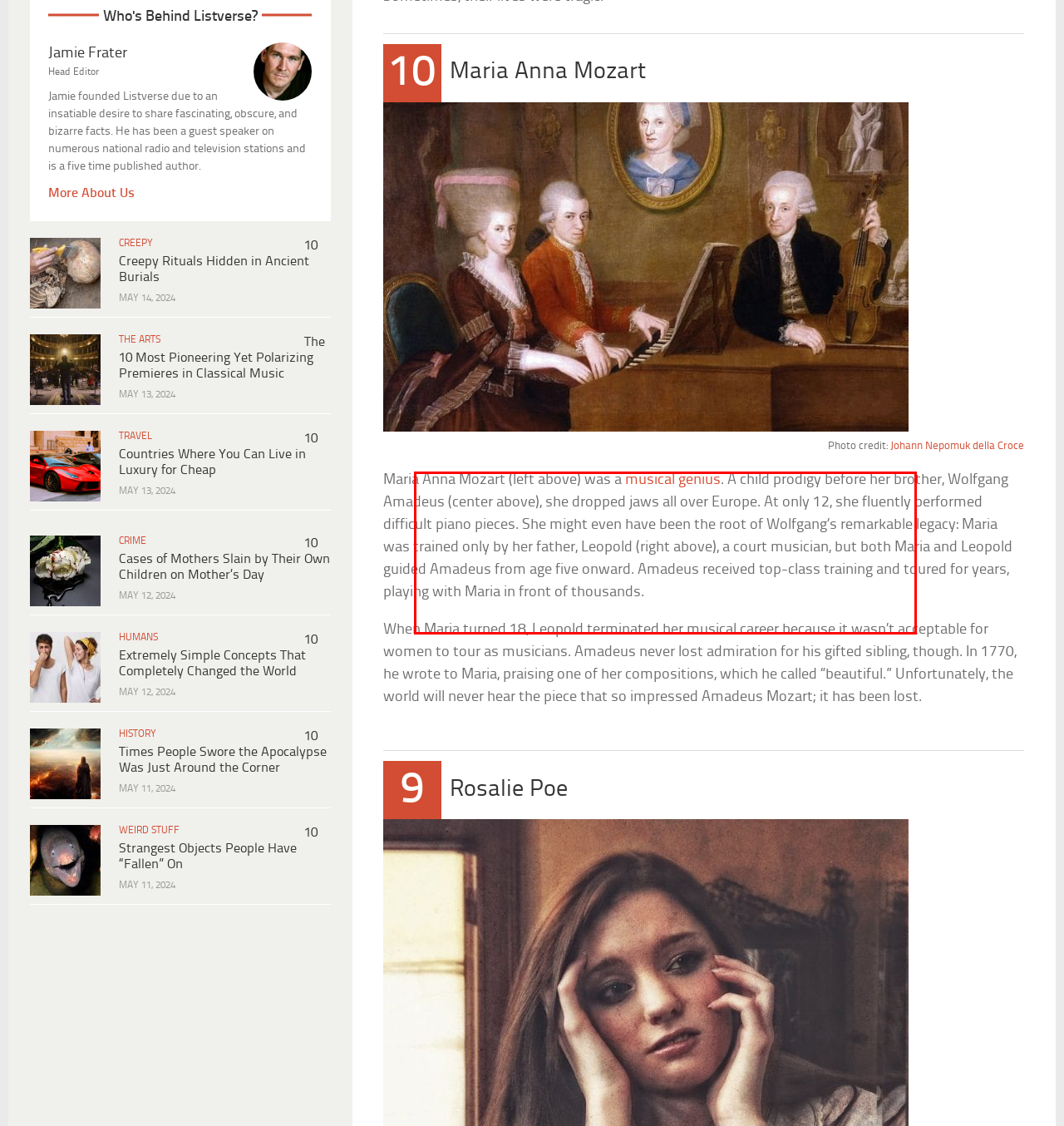Identify and transcribe the text content enclosed by the red bounding box in the given screenshot.

Maria Anna Mozart (left above) was a musical genius. A child prodigy before her brother, Wolfgang Amadeus (center above), she dropped jaws all over Europe. At only 12, she fluently performed difficult piano pieces. She might even have been the root of Wolfgang’s remarkable legacy: Maria was trained only by her father, Leopold (right above), a court musician, but both Maria and Leopold guided Amadeus from age five onward. Amadeus received top-class training and toured for years, playing with Maria in front of thousands.